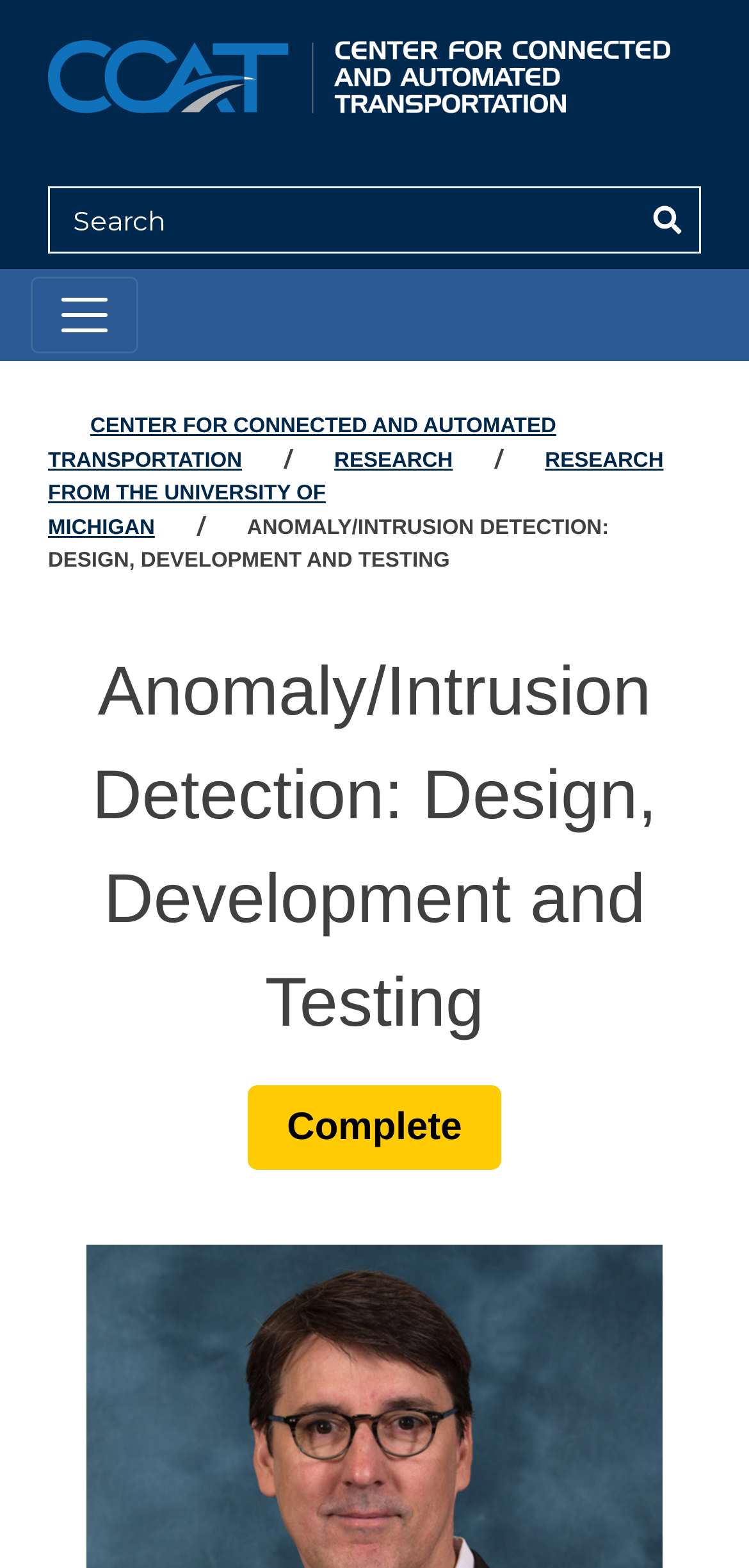Use the details in the image to answer the question thoroughly: 
What is the purpose of the textbox?

The textbox is located next to a StaticText element with the text 'Search', and it has a bounding box coordinate of [0.064, 0.119, 0.936, 0.162], which suggests that the textbox is used for searching purposes.